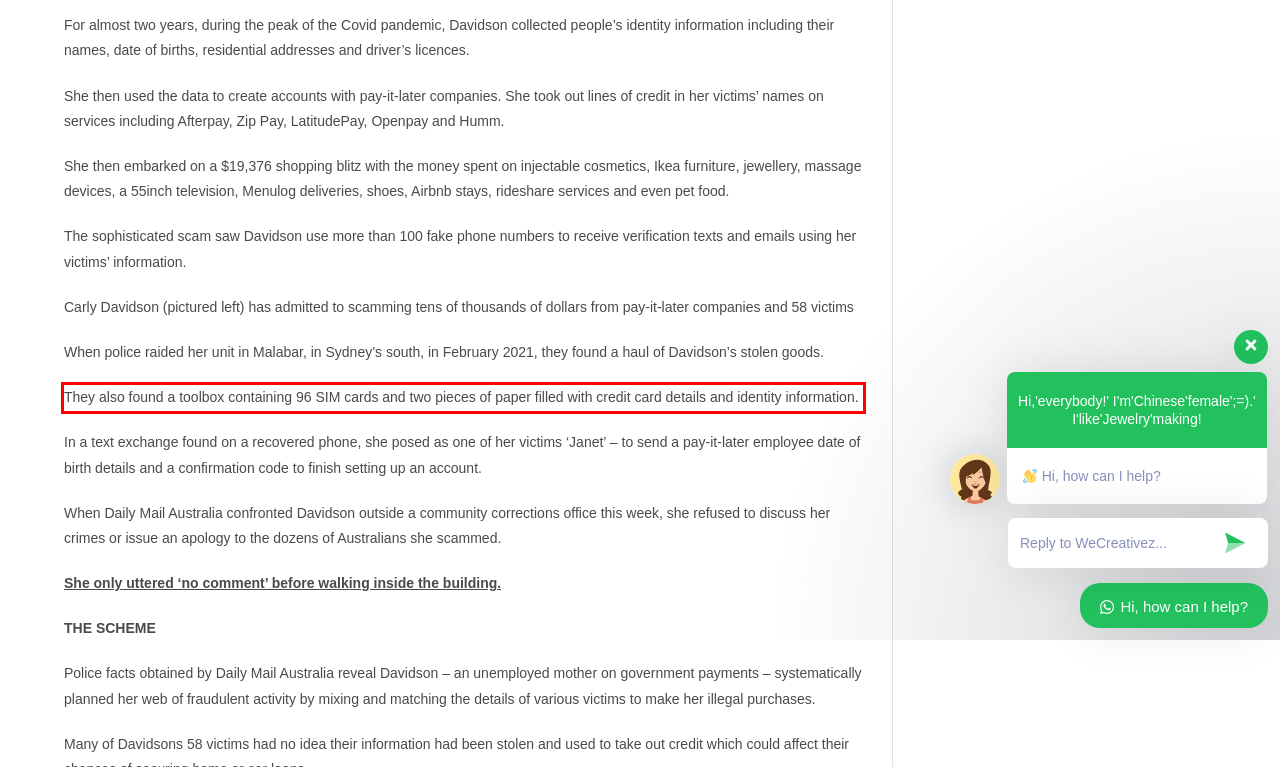With the provided screenshot of a webpage, locate the red bounding box and perform OCR to extract the text content inside it.

They also found a toolbox containing 96 SIM cards and two pieces of paper filled with credit card details and identity information.